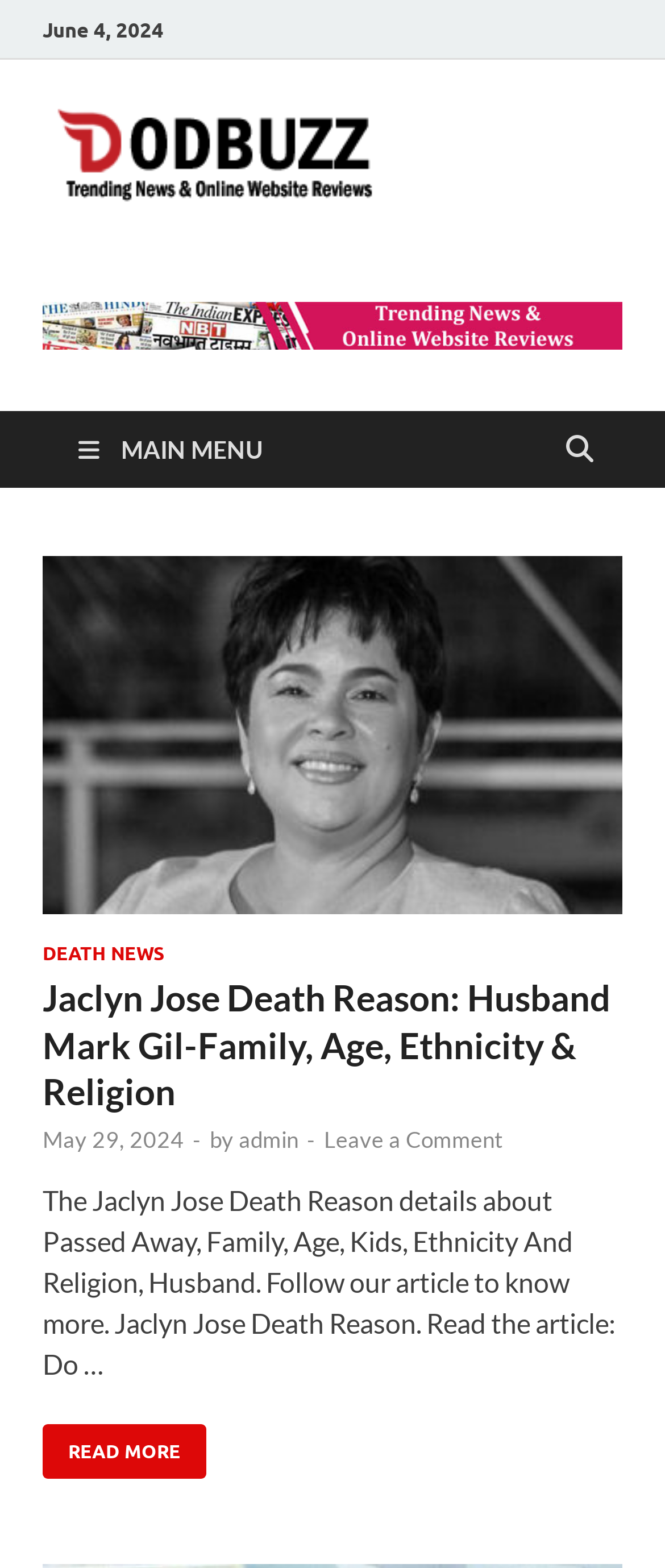Please determine the bounding box coordinates for the element with the description: "Leave a Comment".

[0.487, 0.718, 0.756, 0.736]